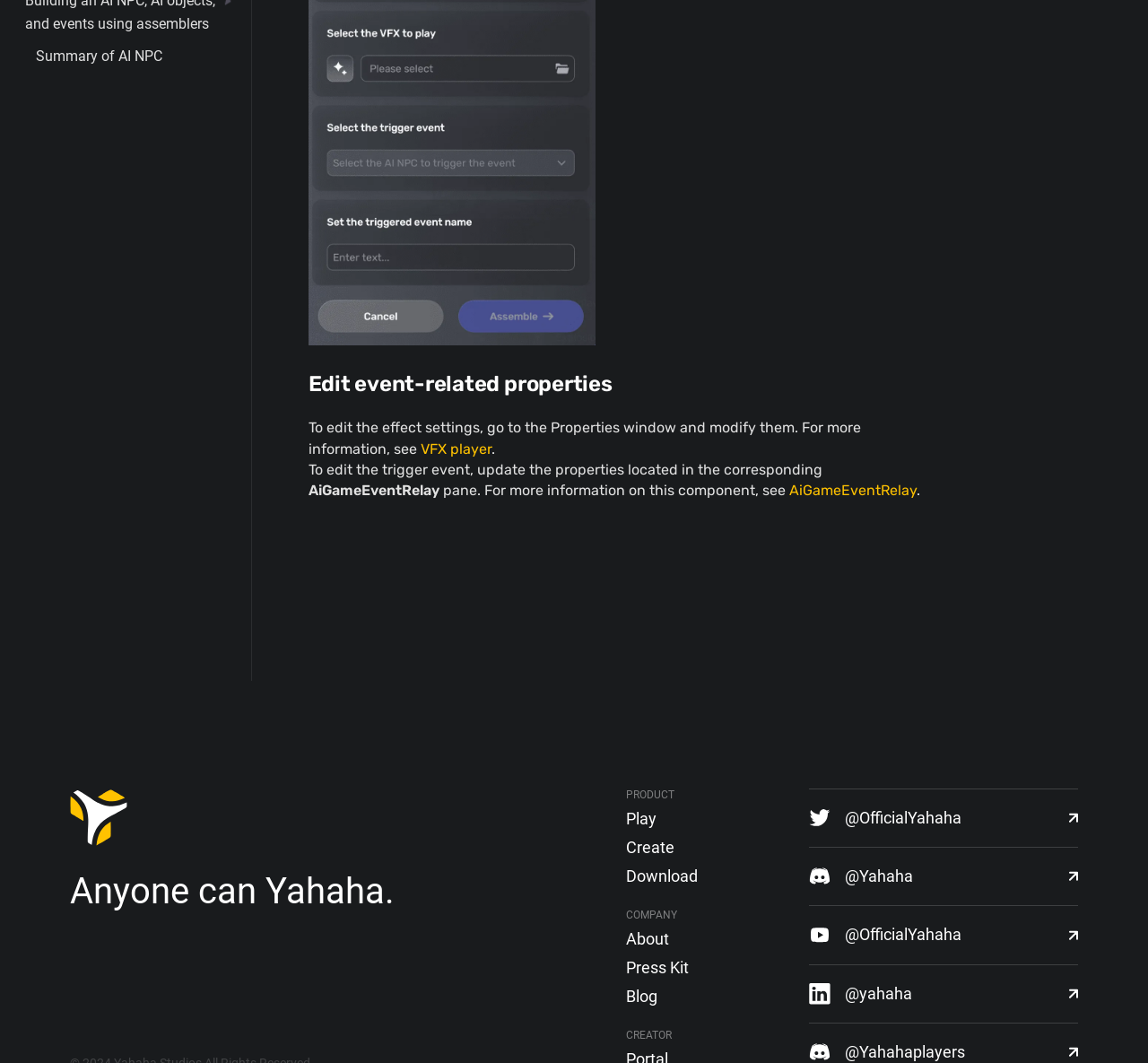Locate the bounding box coordinates of the UI element described by: "Move event (other object)". The bounding box coordinates should consist of four float numbers between 0 and 1, i.e., [left, top, right, bottom].

[0.031, 0.275, 0.206, 0.297]